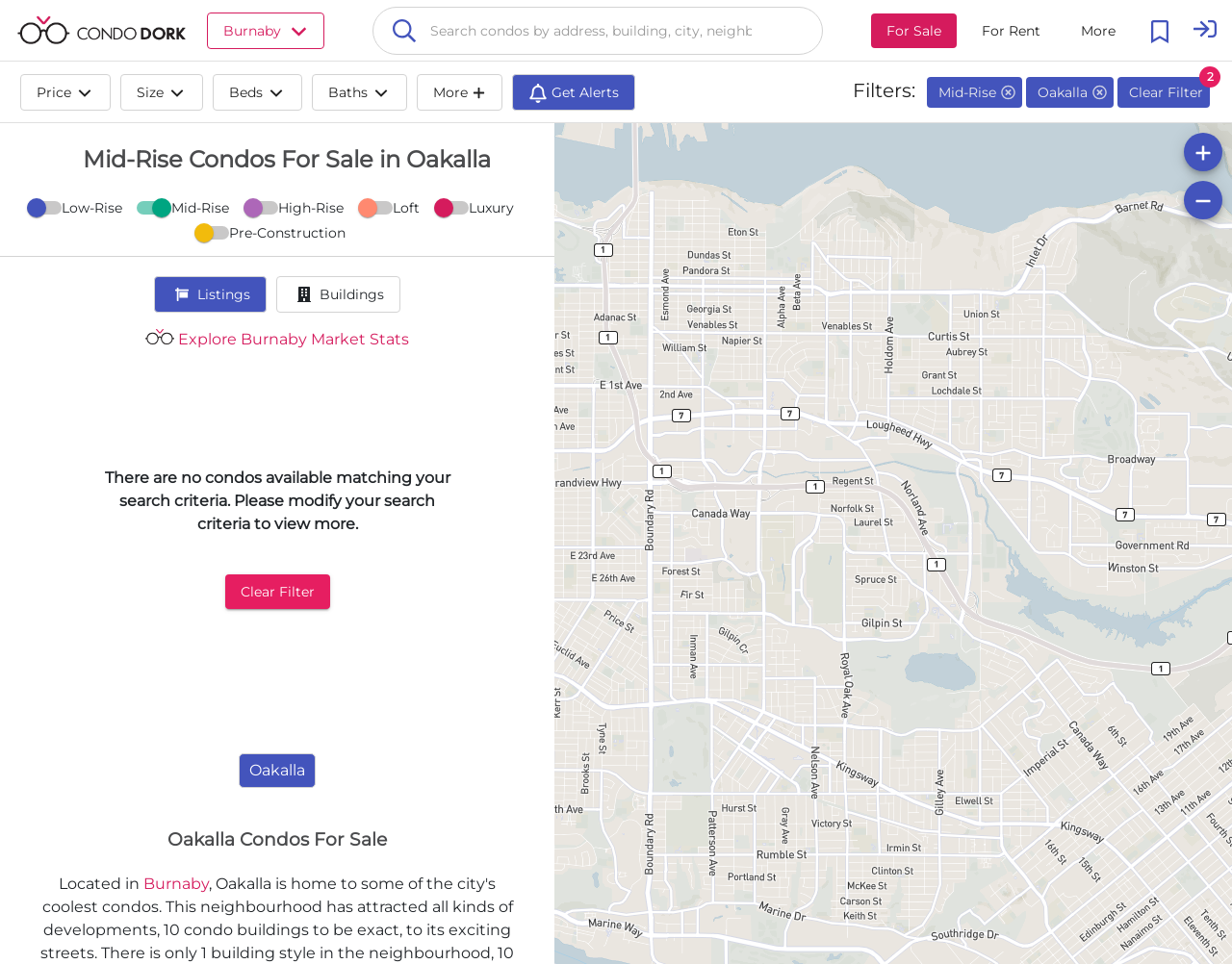Respond to the question below with a single word or phrase: What is the current location being searched?

Oakalla